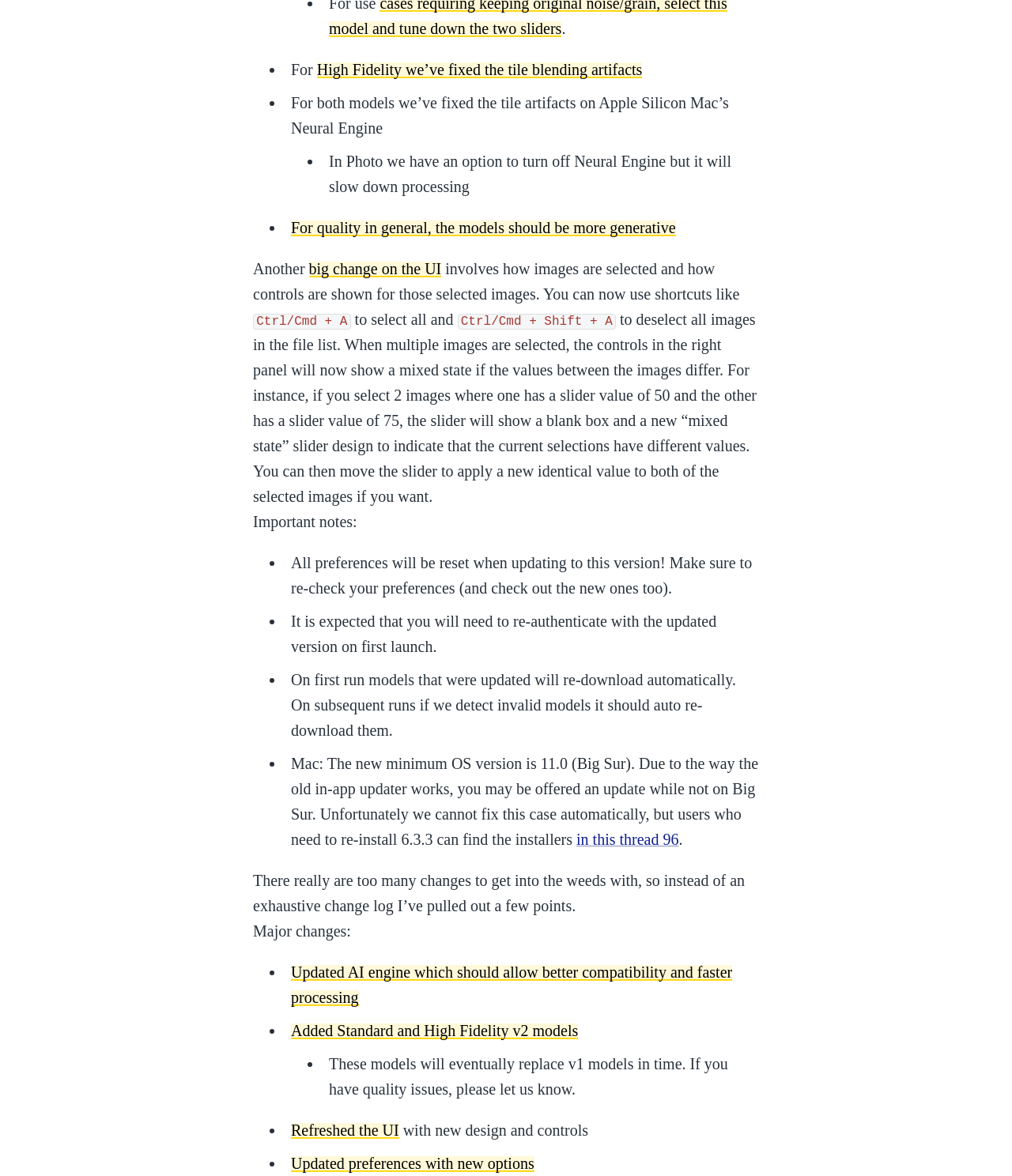Bounding box coordinates are specified in the format (top-left x, top-left y, bottom-right x, bottom-right y). All values are floating point numbers bounded between 0 and 1. Please provide the bounding box coordinate of the region this sentence describes: in this thread 96

[0.57, 0.706, 0.671, 0.721]